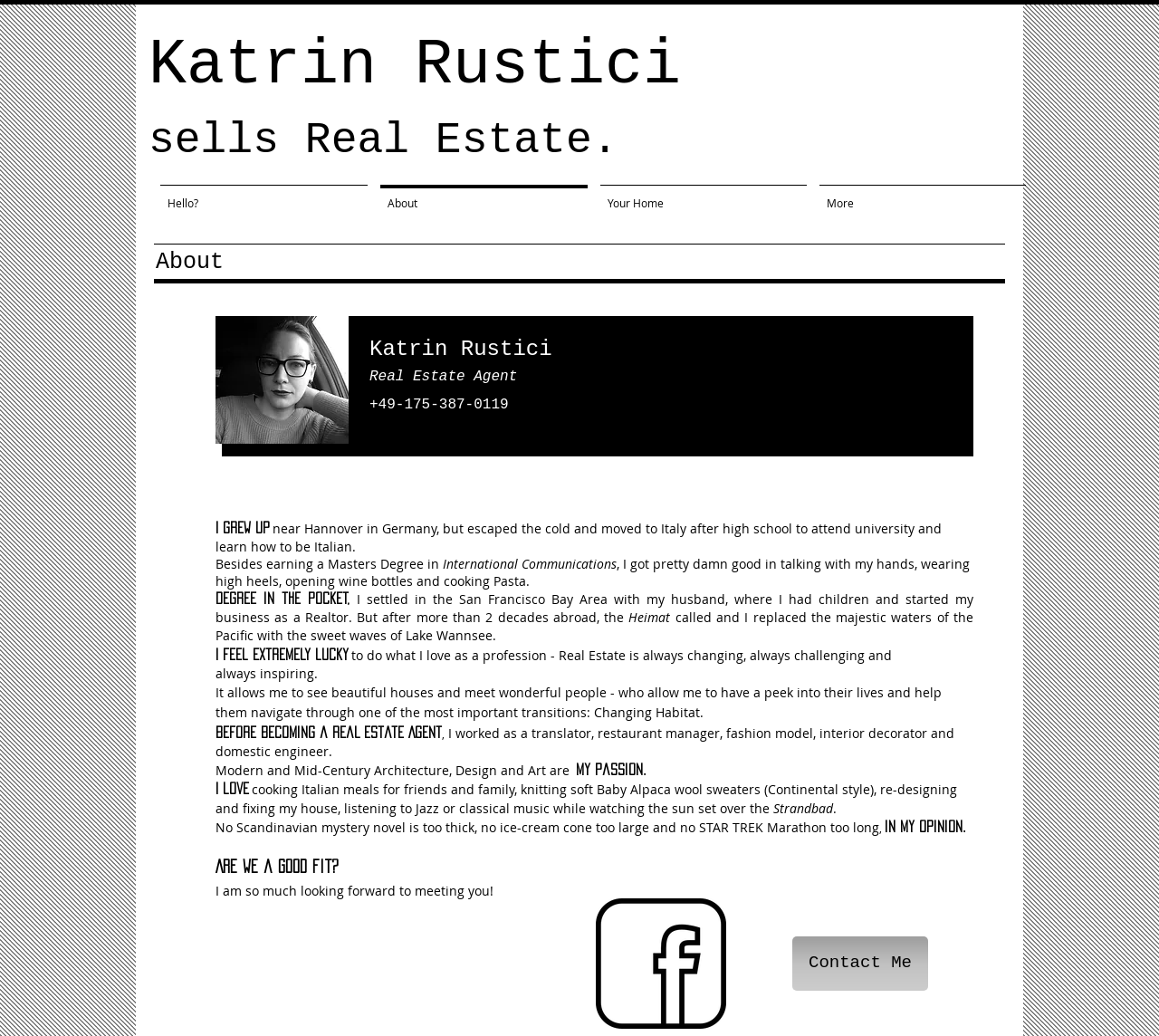Provide the bounding box coordinates of the UI element that matches the description: "Contact Me".

[0.684, 0.904, 0.801, 0.956]